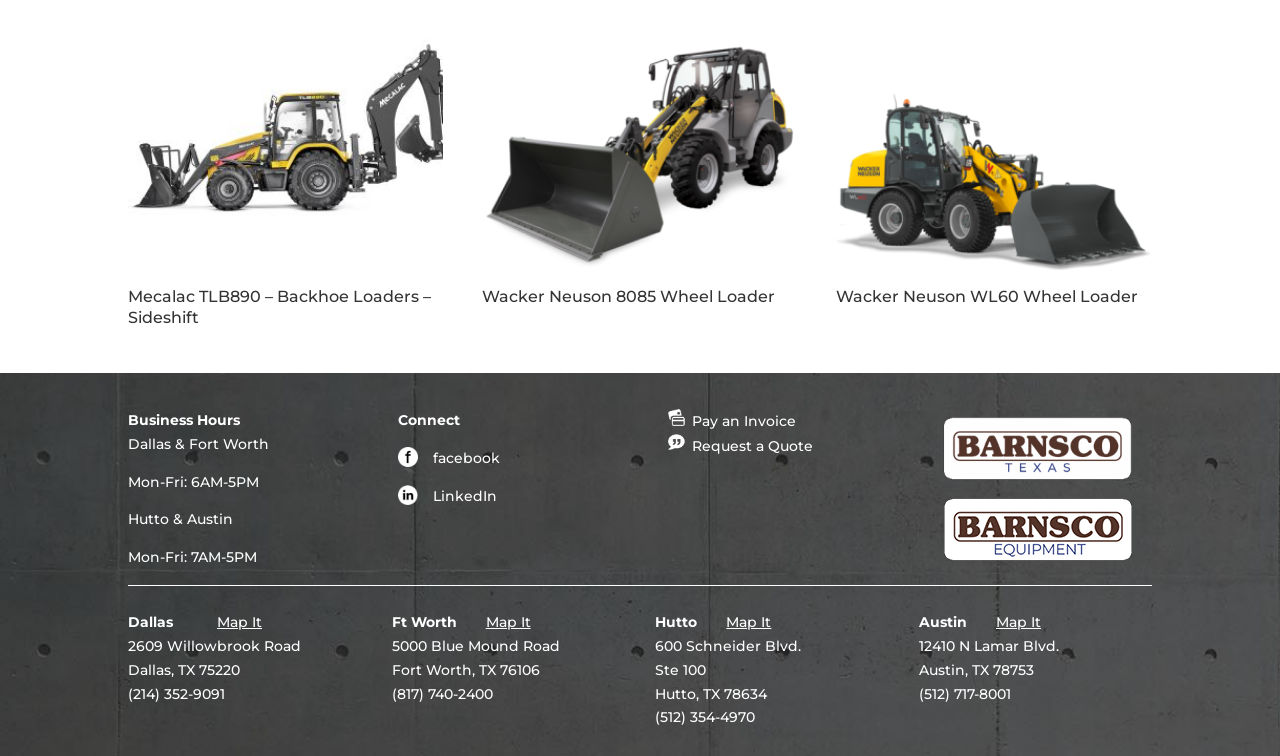What social media platform can you connect with?
Offer a detailed and full explanation in response to the question.

I found the social media platform by looking at the 'Connect' section, which lists the different social media platforms. One of the platforms is Facebook.